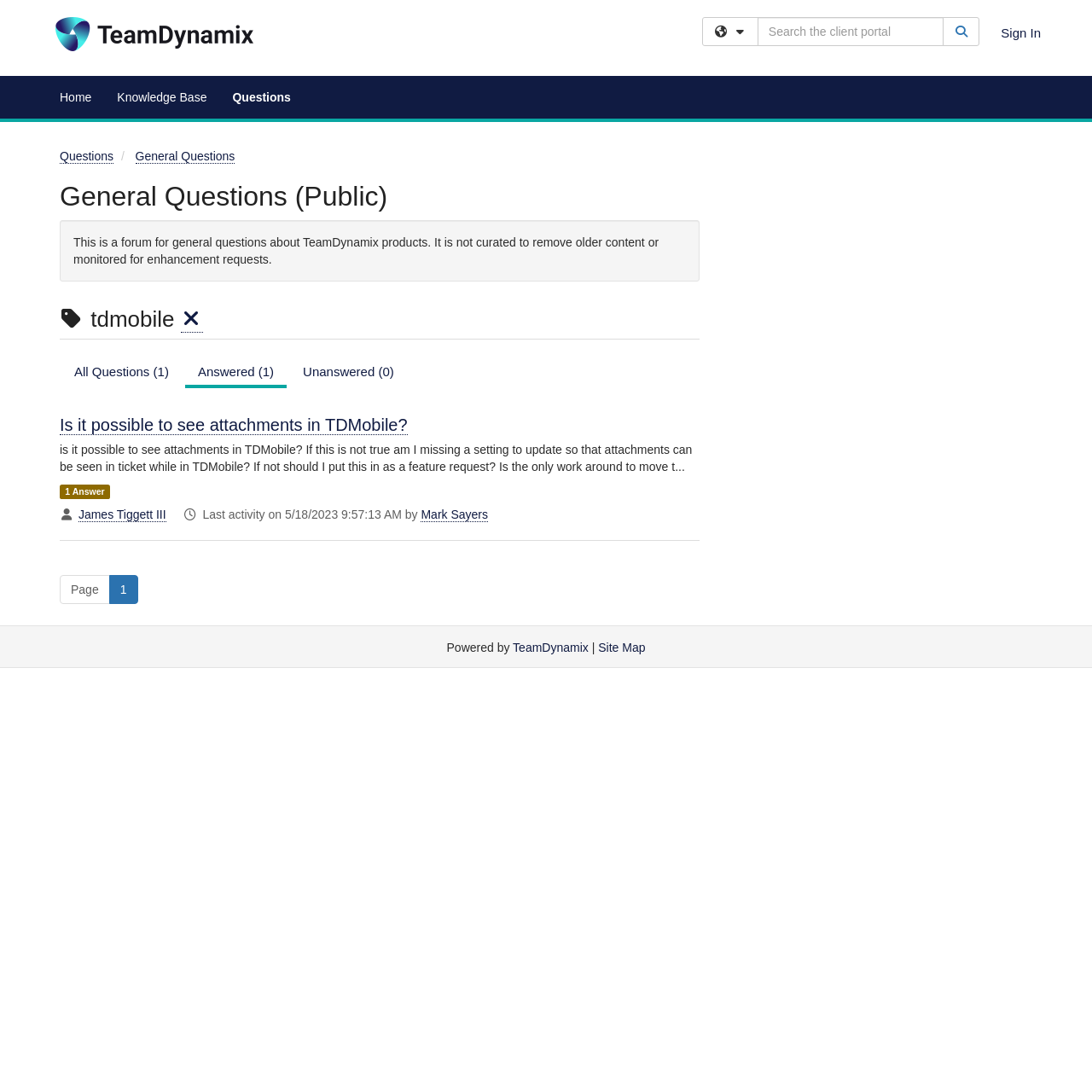Using the provided description: "Clear Tag Filter", find the bounding box coordinates of the corresponding UI element. The output should be four float numbers between 0 and 1, in the format [left, top, right, bottom].

[0.165, 0.281, 0.186, 0.305]